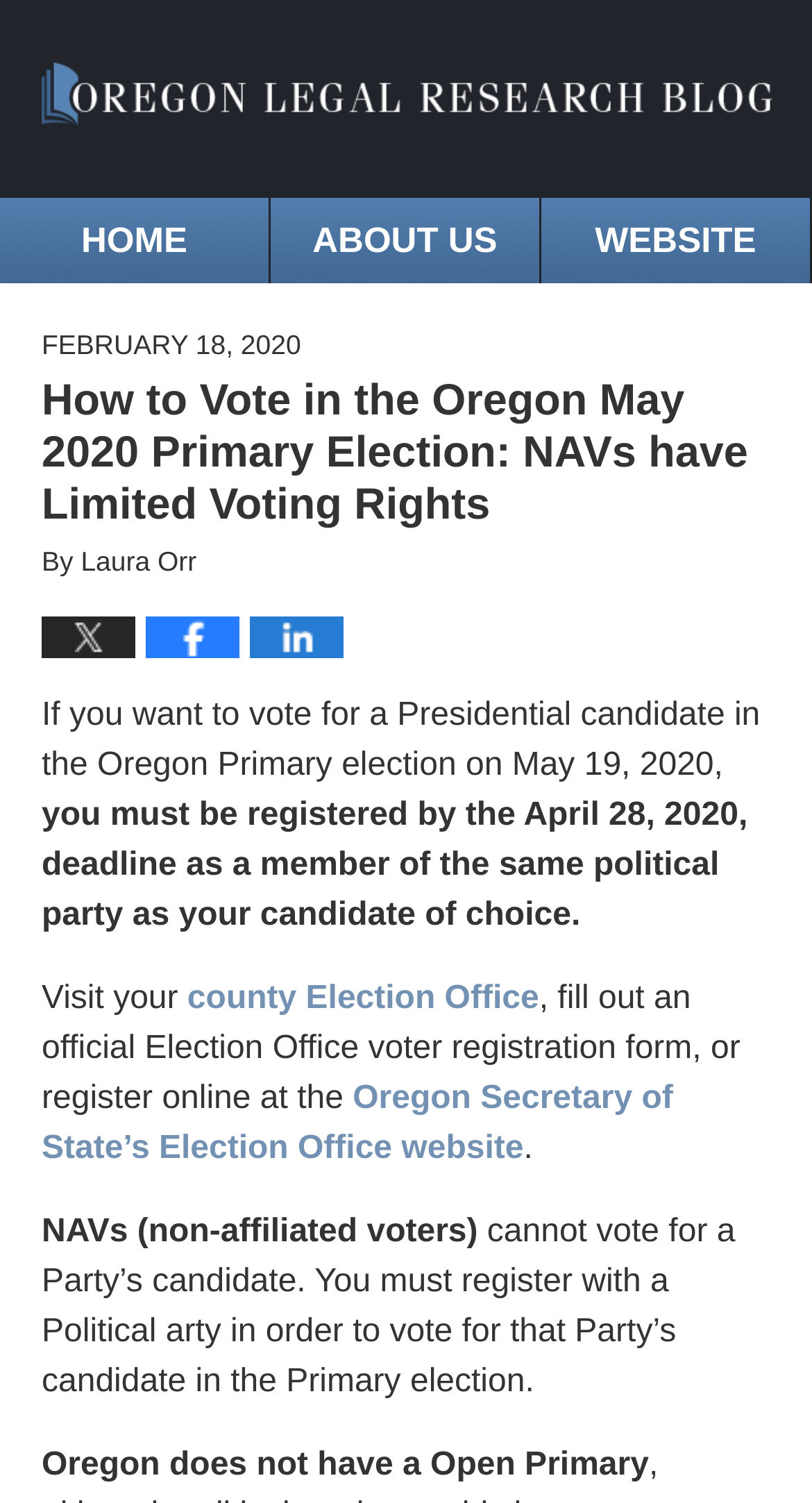Using the information in the image, give a detailed answer to the following question: Does Oregon have an Open Primary?

I found the answer by reading the text on the webpage, which states 'Oregon does not have a Open Primary'.